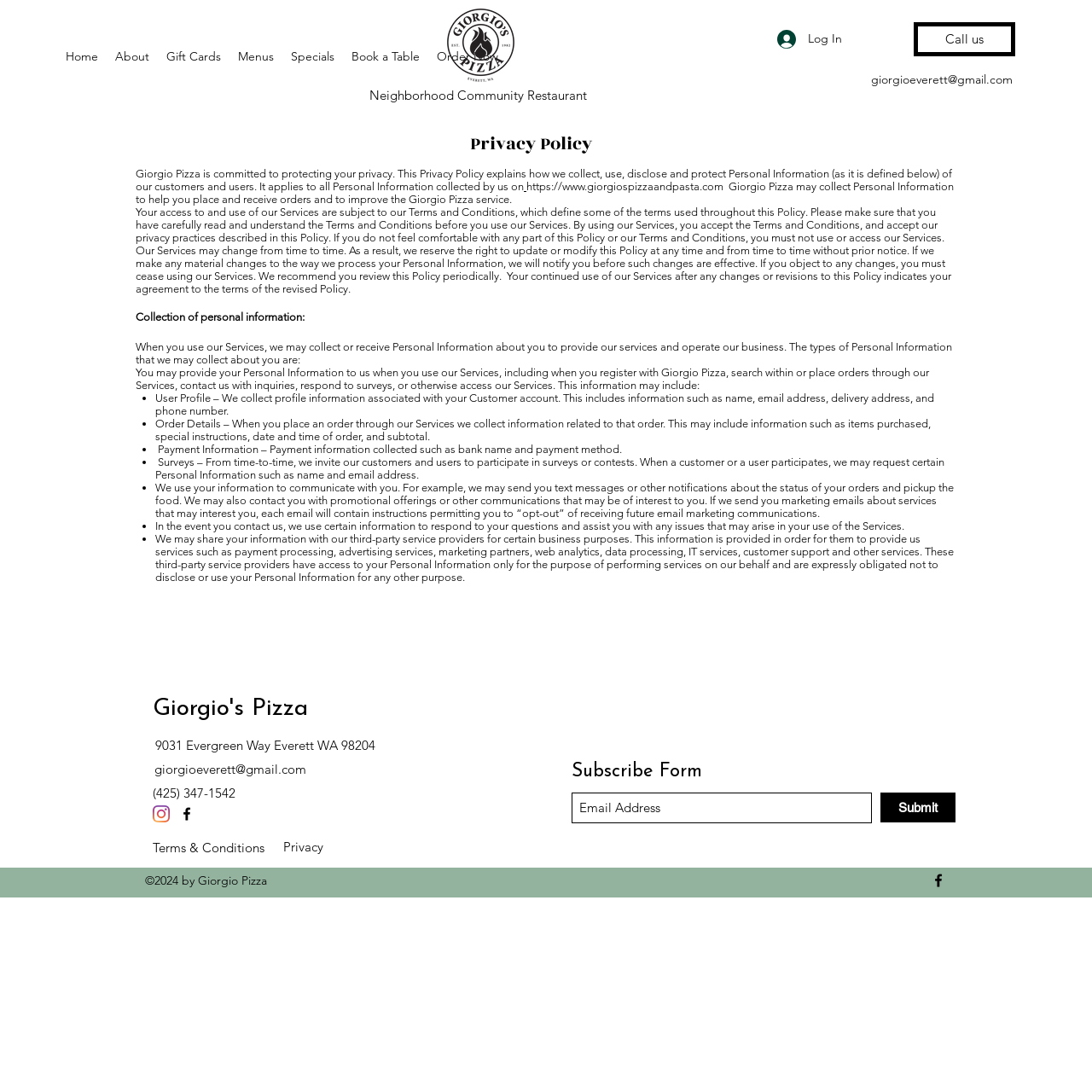Offer a meticulous caption that includes all visible features of the webpage.

The webpage is about Giorgio's Pizza, a neighborhood community restaurant. At the top, there is a navigation bar with links to different sections of the website, including "Home", "About", "Gift Cards", "Menus", "Specials", "Book a Table", and "Order Now". Next to the navigation bar, there is a logo of Giorgio's Pizza. 

Below the navigation bar, there is a heading "Privacy Policy" followed by a paragraph of text explaining Giorgio's Pizza's commitment to protecting customers' privacy. The text is divided into sections, each explaining how the company collects, uses, and discloses personal information. 

The sections include explanations of how personal information is collected, such as when customers register with Giorgio's Pizza, search within or place orders through the website, contact the company with inquiries, respond to surveys, or otherwise access the website's services. The company also collects information related to orders, payment methods, and survey responses.

The webpage also explains how Giorgio's Pizza uses customers' information, including to communicate with them, respond to their questions, and assist with any issues that may arise in their use of the website's services. The company may also share customers' information with third-party service providers for certain business purposes.

At the bottom of the webpage, there is a section with the company's contact information, including its address, email, and phone number. There is also a subscribe form where customers can enter their email address to receive updates from Giorgio's Pizza. Additionally, there are links to the company's social media profiles, including Facebook and Instagram, as well as a copyright notice.